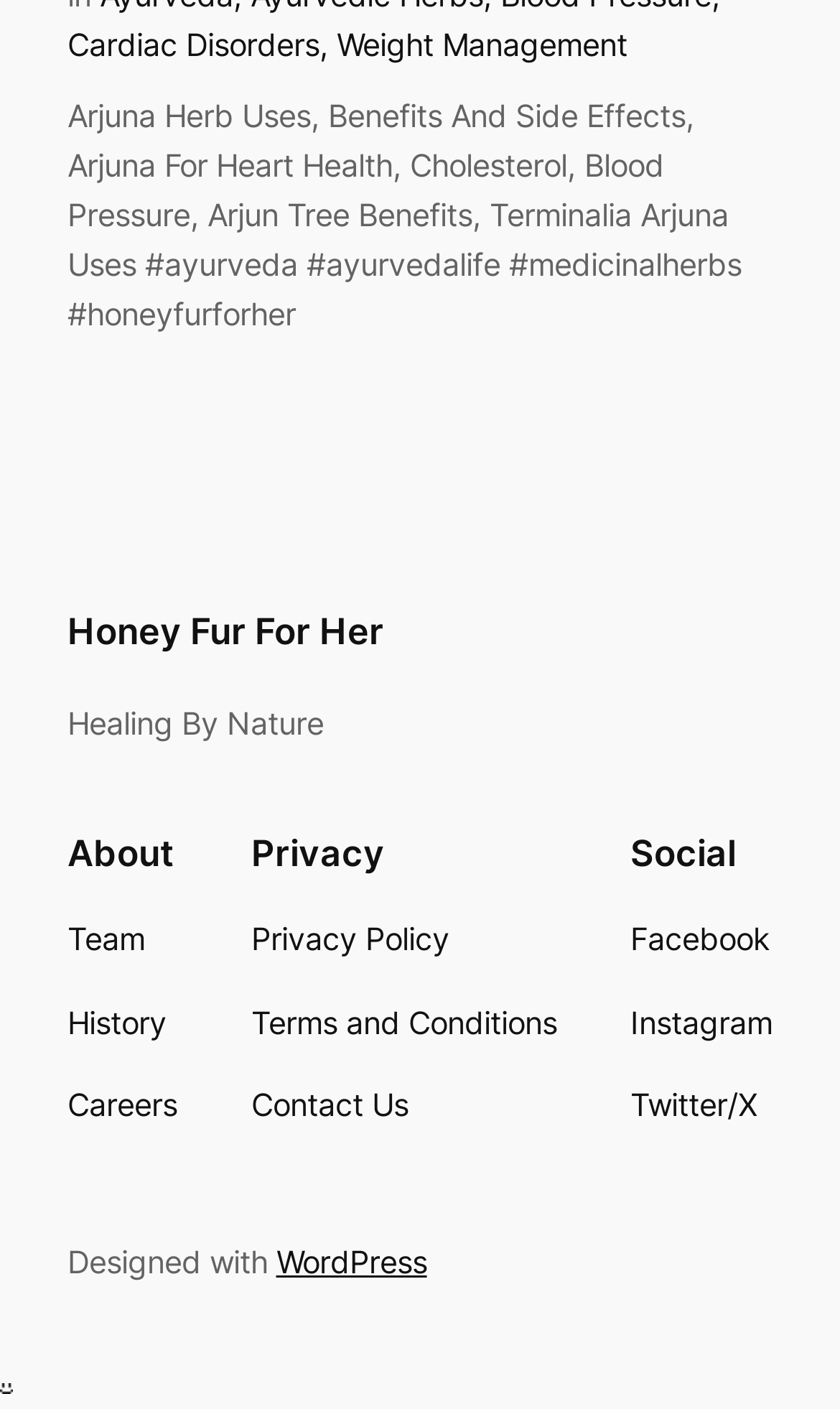Determine the bounding box coordinates of the clickable element necessary to fulfill the instruction: "Go to FAQ". Provide the coordinates as four float numbers within the 0 to 1 range, i.e., [left, top, right, bottom].

None